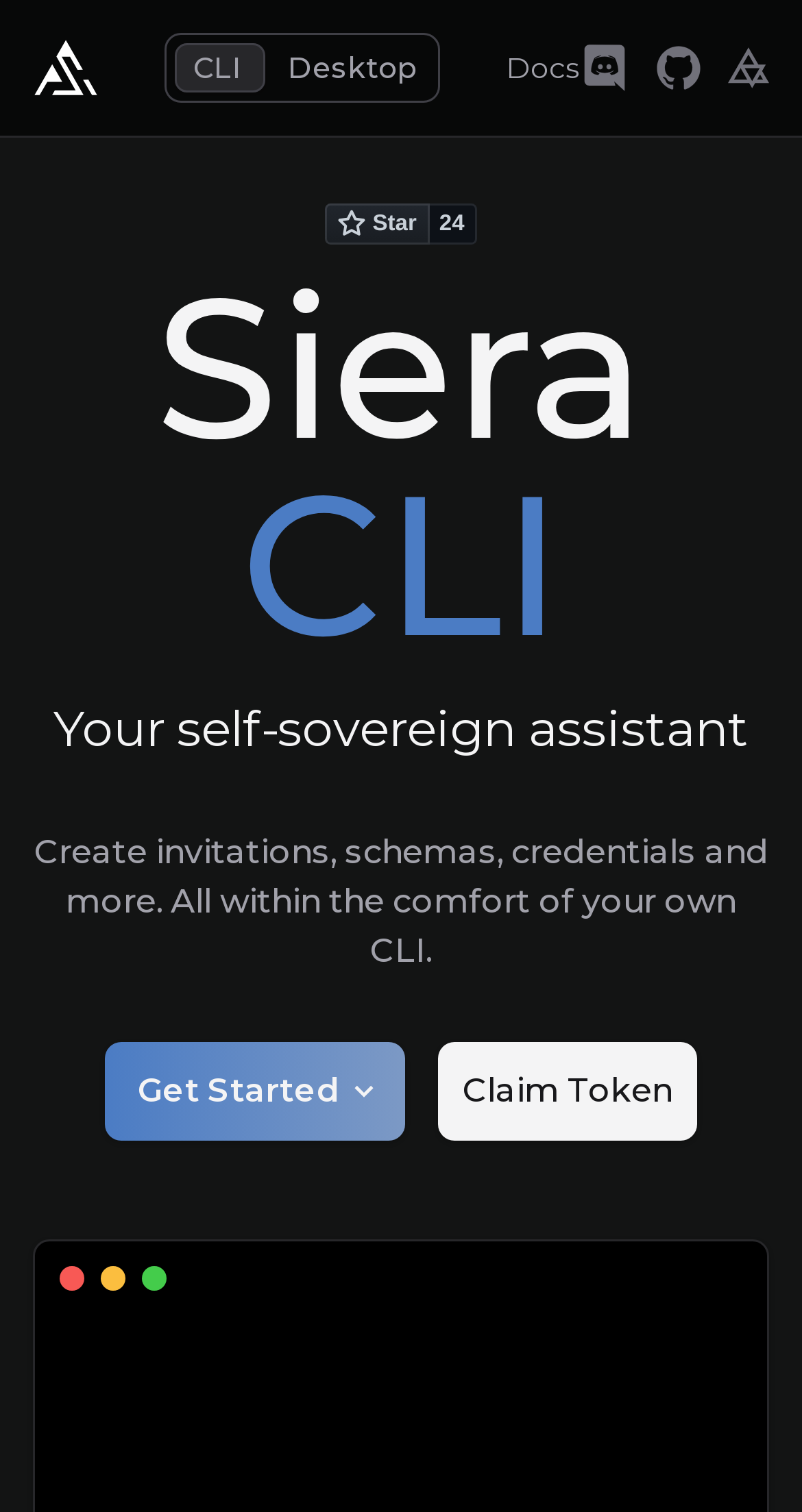Provide your answer in one word or a succinct phrase for the question: 
How many GitHub-related links are there?

2